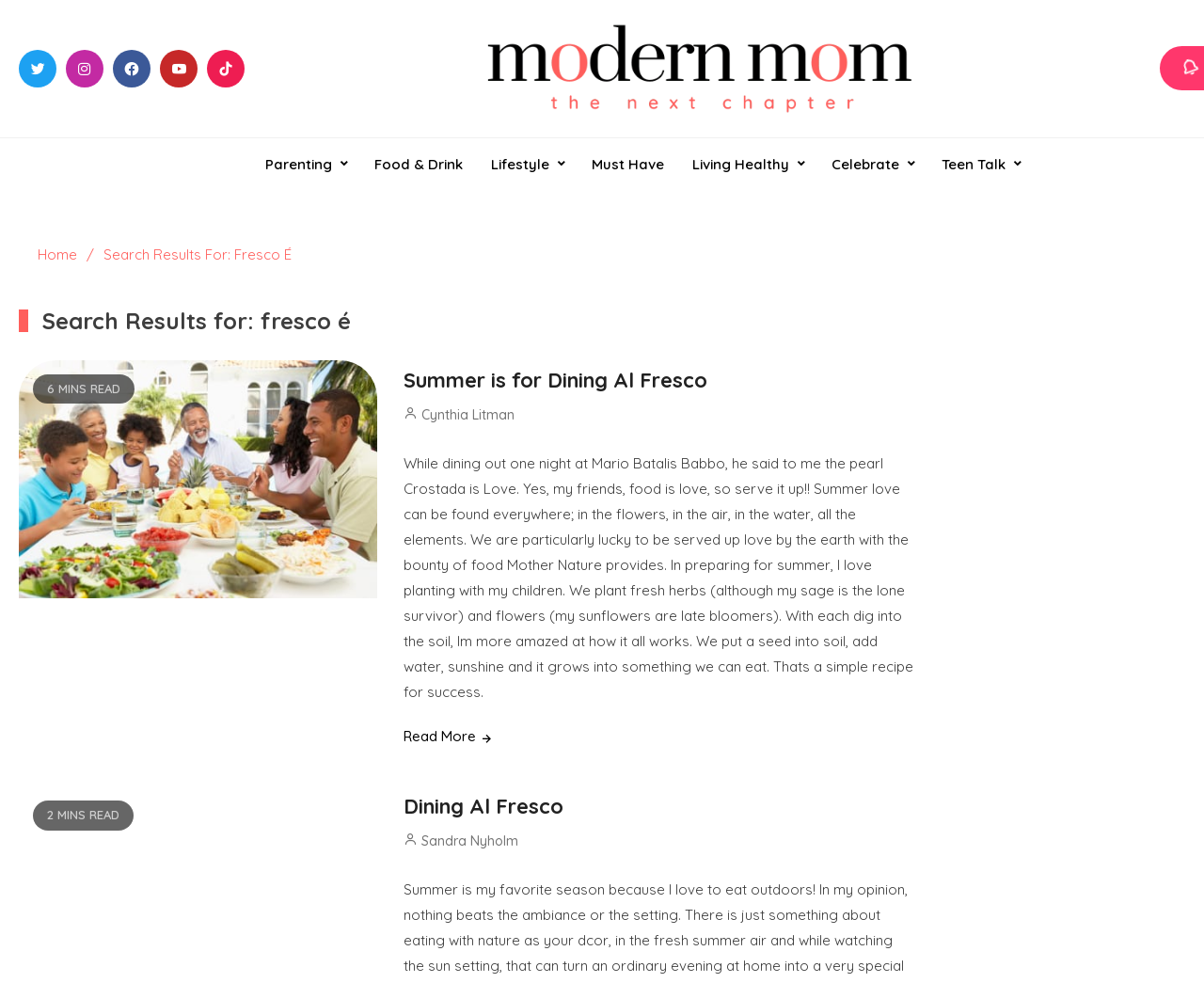Please identify the bounding box coordinates of the element that needs to be clicked to execute the following command: "Click on the Read More button". Provide the bounding box using four float numbers between 0 and 1, formatted as [left, top, right, bottom].

[0.335, 0.736, 0.426, 0.762]